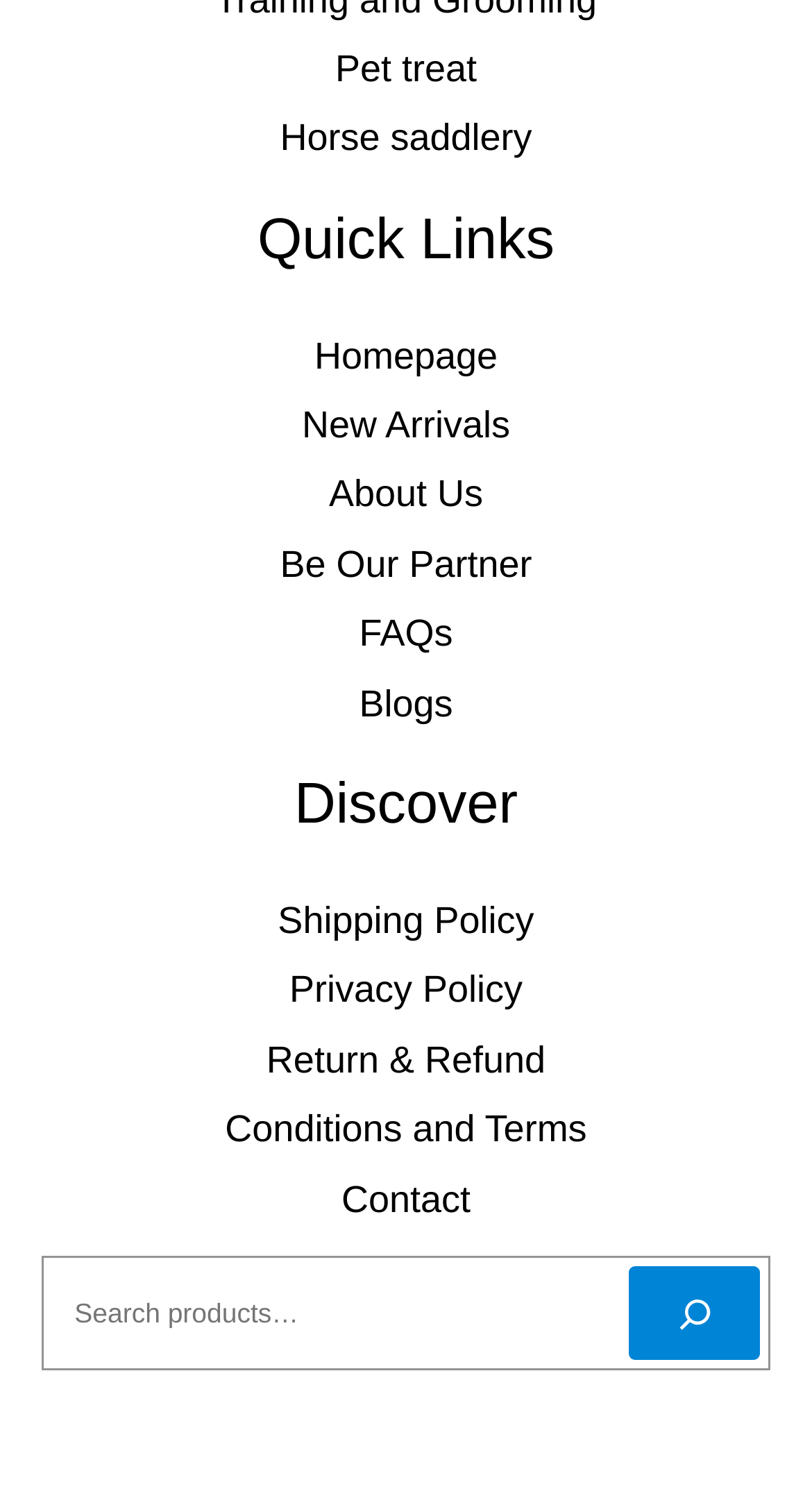What is the first link in the Quick Links section?
Answer with a single word or phrase, using the screenshot for reference.

Homepage